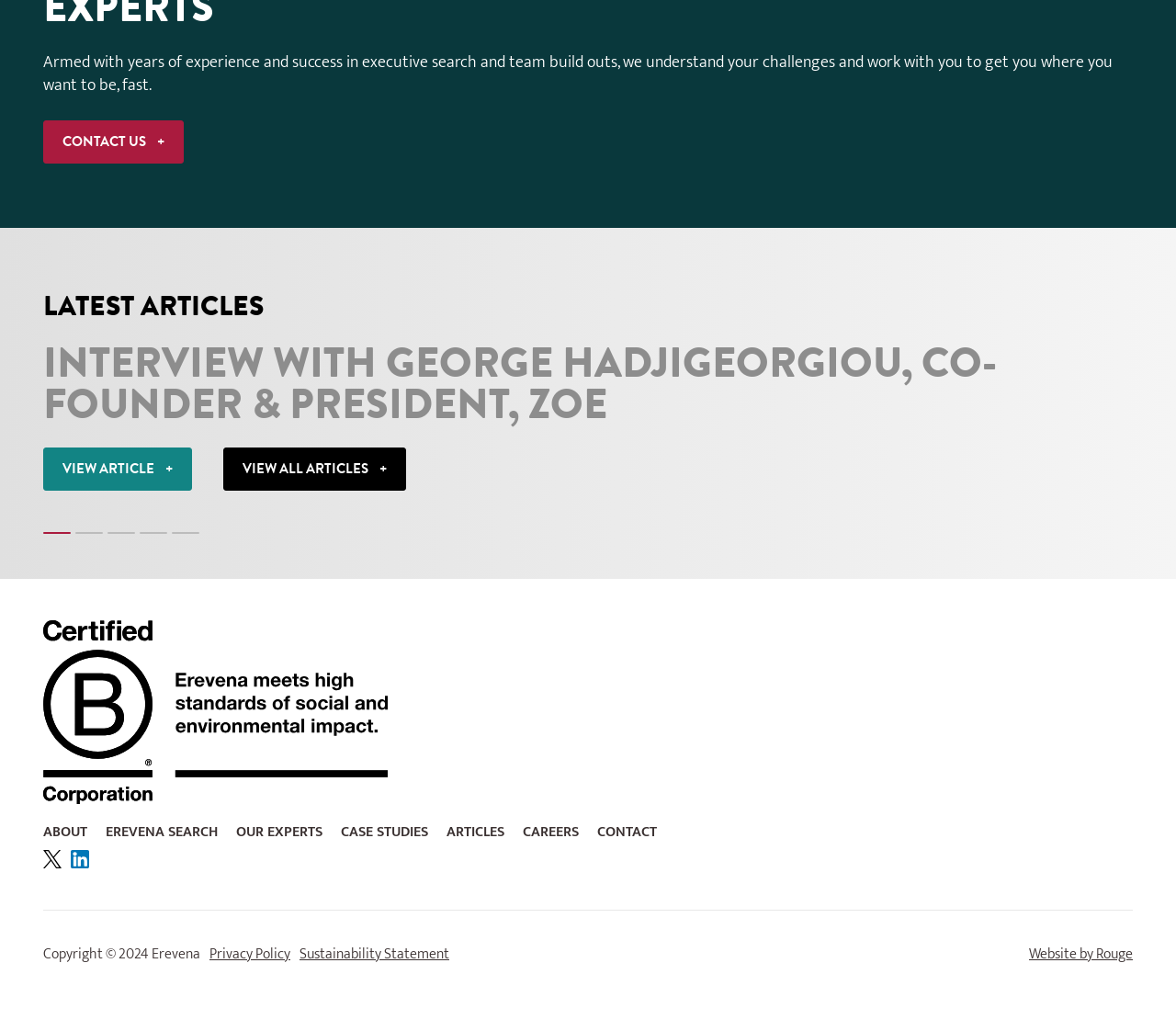Identify the bounding box for the element characterized by the following description: "judi slot online terpercaya".

None